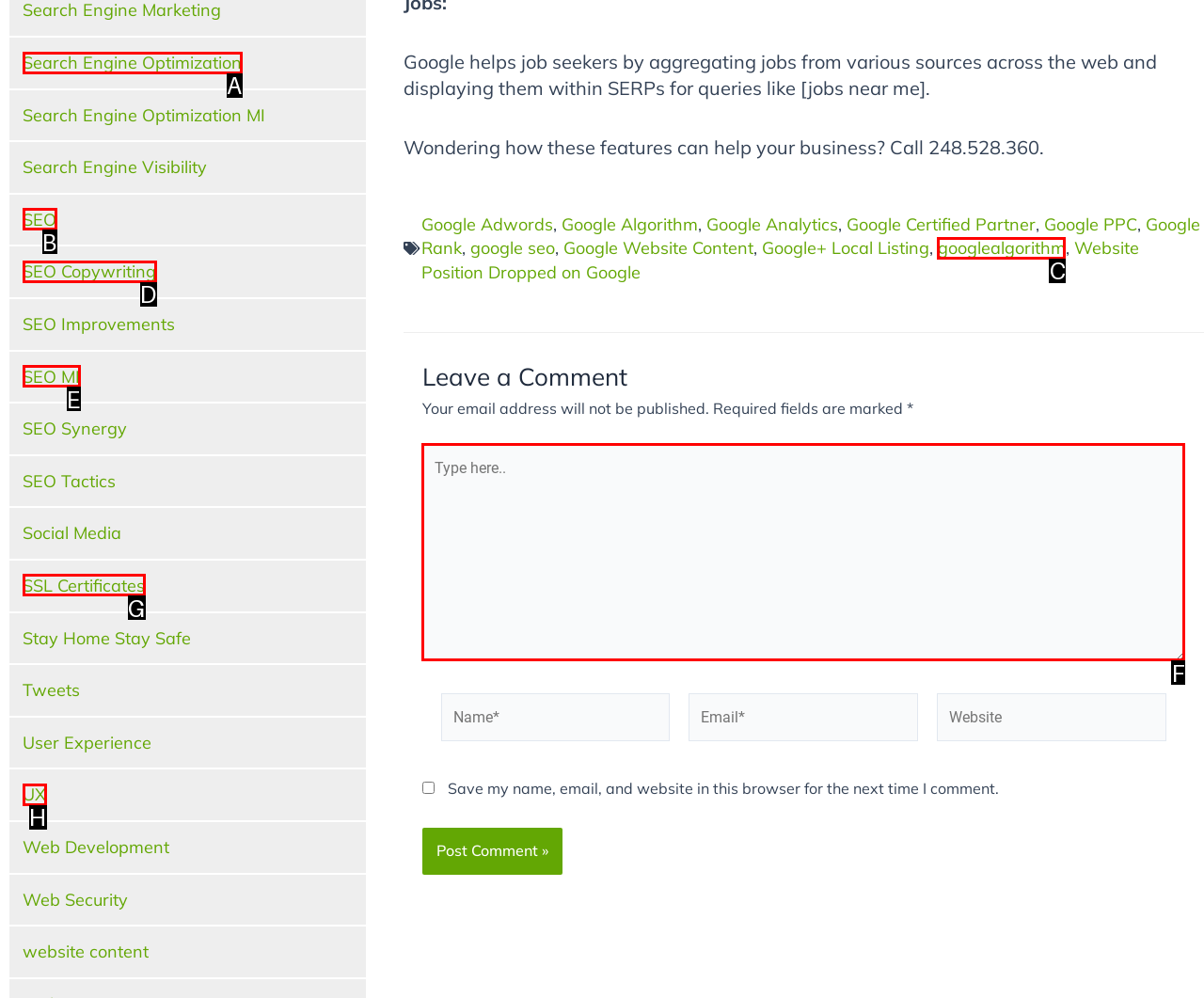Select the letter that corresponds to the description: googlealgorithm. Provide your answer using the option's letter.

C